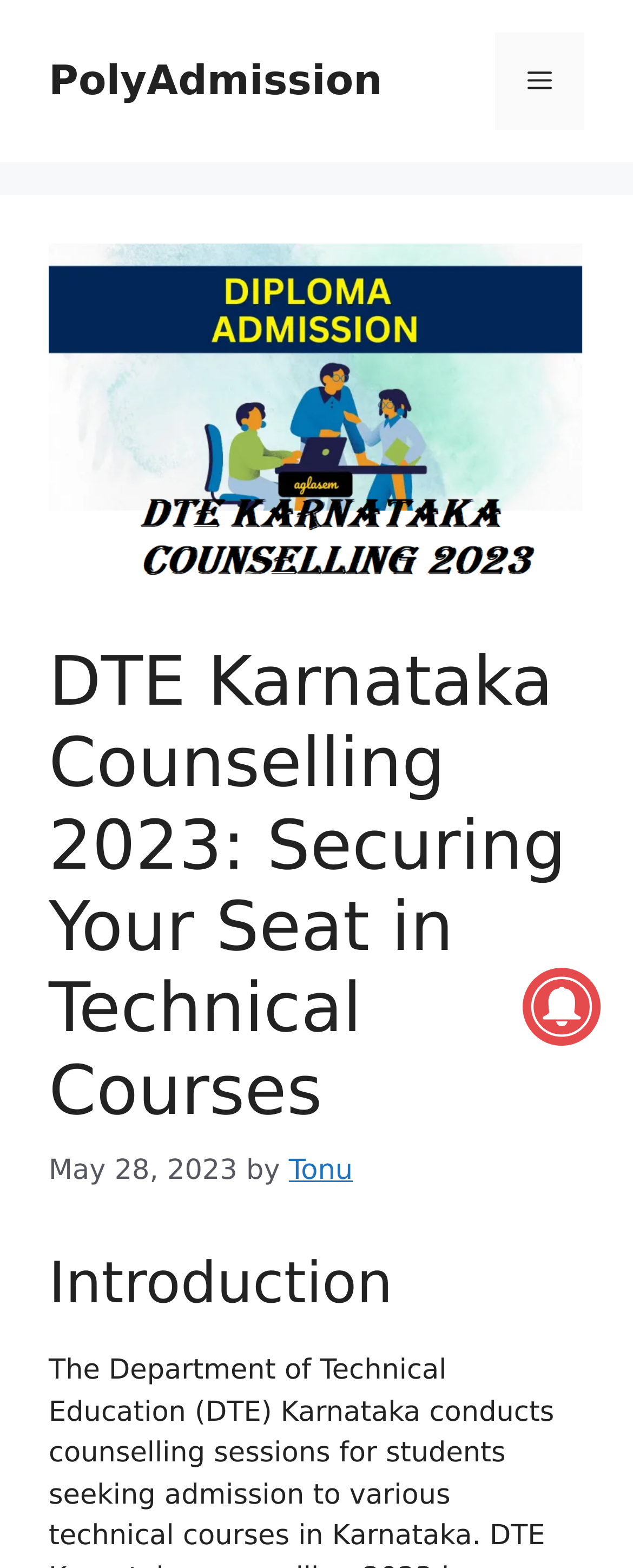Determine the bounding box coordinates for the UI element with the following description: "Tonu". The coordinates should be four float numbers between 0 and 1, represented as [left, top, right, bottom].

[0.456, 0.736, 0.557, 0.757]